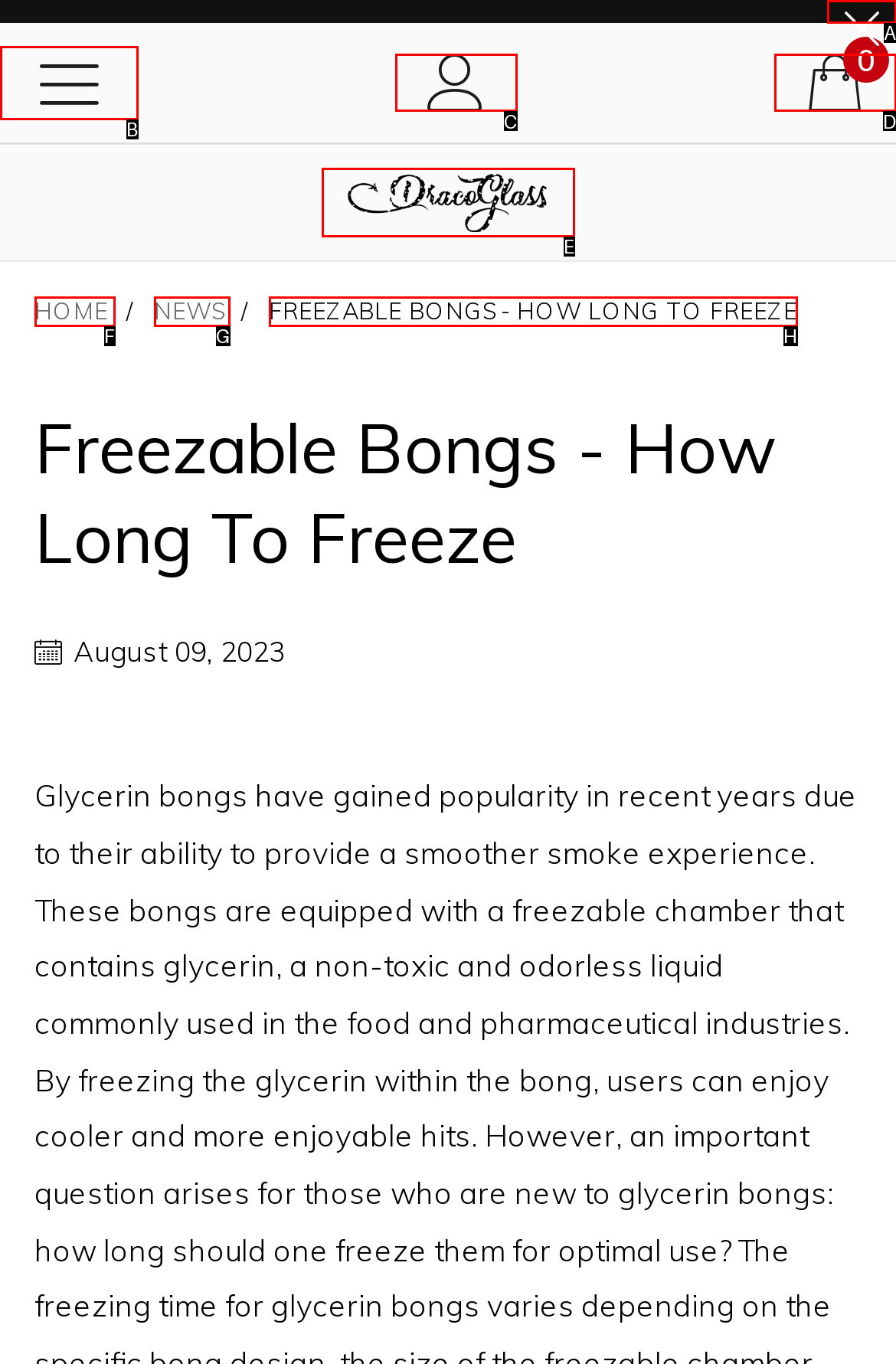Match the description: joints of aircraft engines to the correct HTML element. Provide the letter of your choice from the given options.

None